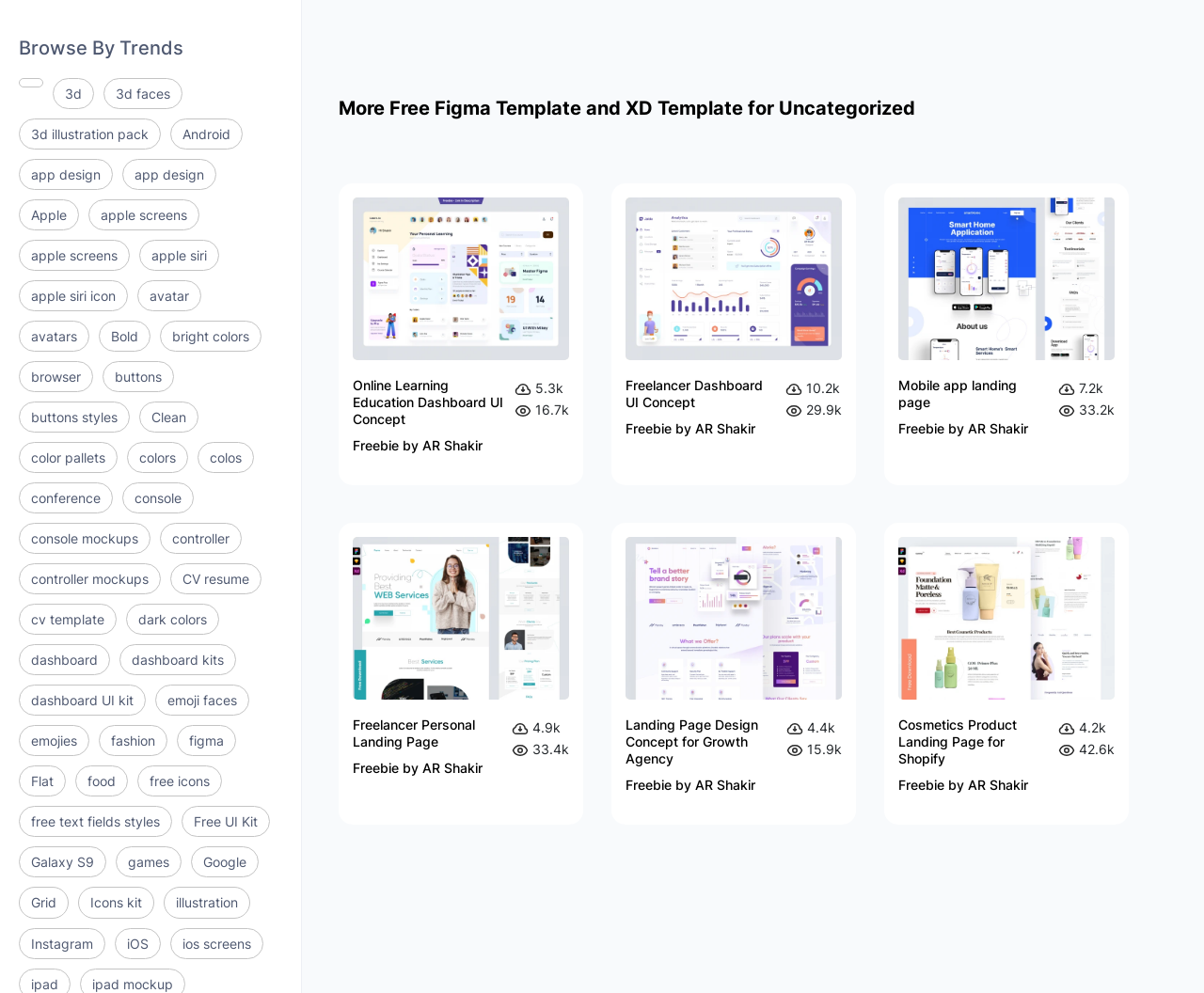Identify the bounding box coordinates of the area that should be clicked in order to complete the given instruction: "Download freebies for 3d". The bounding box coordinates should be four float numbers between 0 and 1, i.e., [left, top, right, bottom].

[0.016, 0.078, 0.036, 0.088]